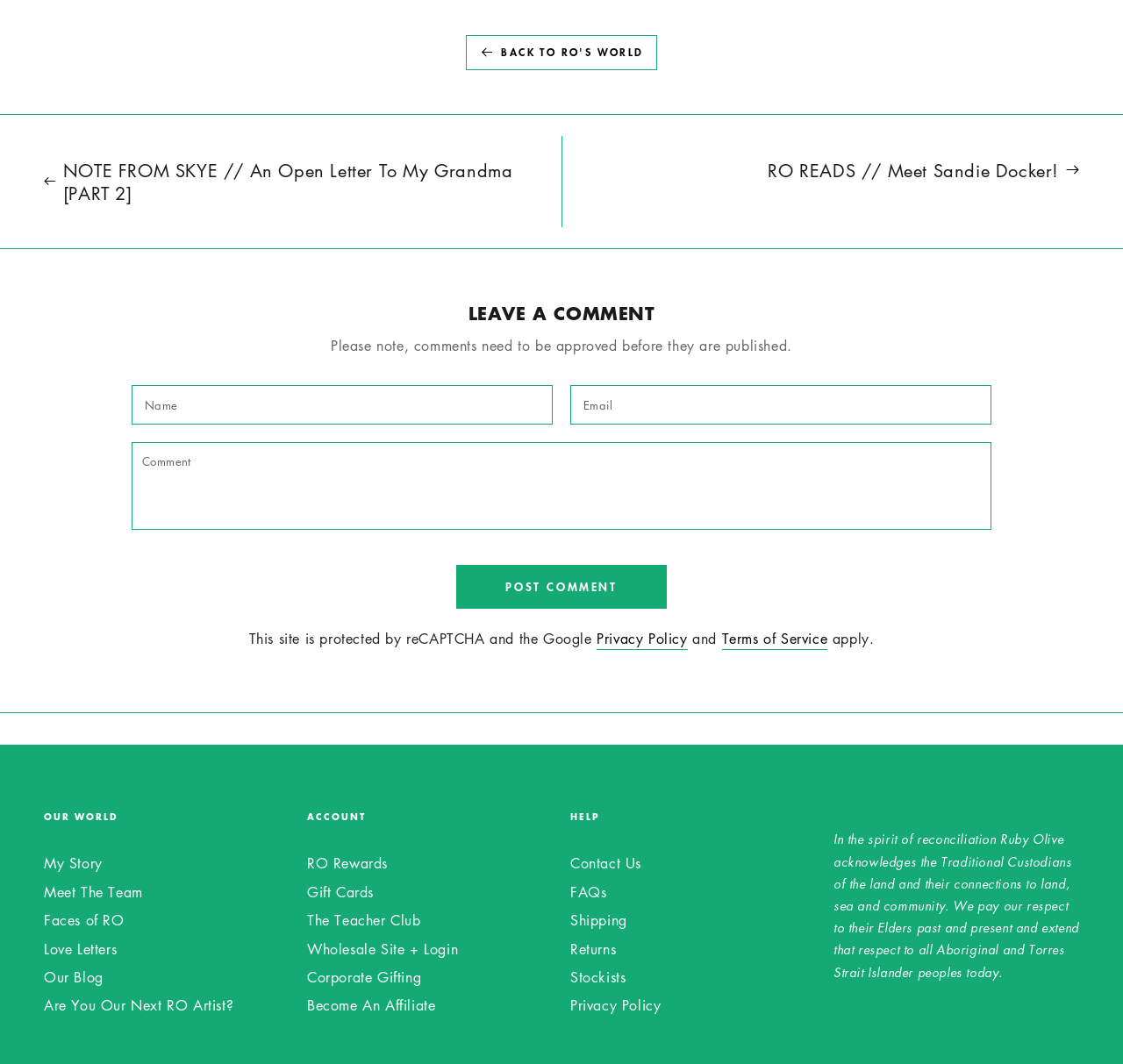Pinpoint the bounding box coordinates for the area that should be clicked to perform the following instruction: "Post a comment".

[0.406, 0.531, 0.594, 0.572]